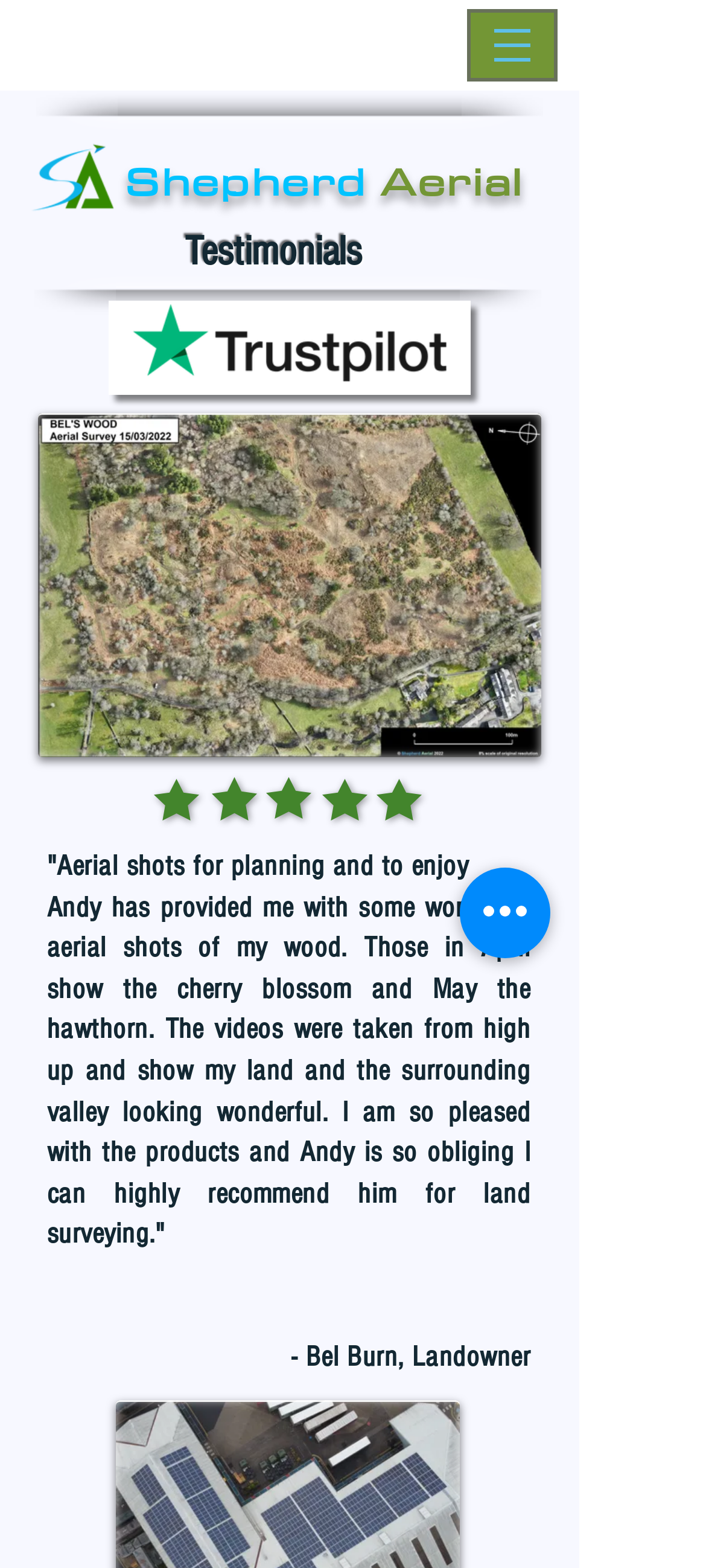Elaborate on the information and visuals displayed on the webpage.

The webpage is about Shepherd Aerial, a certified drone service provider. At the top left corner, there is a logo of Shepherd Aerial, and next to it, there is a heading that reads "Shepherd Aerial" and another heading that reads "Testimonials". 

On the top right corner, there is a navigation menu with a button that has a popup menu. The navigation menu is accompanied by an image. Below the navigation menu, there is a link to Trustpilot, represented by an image of the Trustpilot logo.

The main content of the webpage is a testimonial section, which features an image of Woodland Mapping. Below the image, there are five small images arranged horizontally, likely representing different aerial shots. 

There are three blocks of text in the testimonial section. The first block is a brief quote that reads "Aerial shots for planning and to enjoy". The second block is a longer testimonial from a satisfied customer, Bel Burn, who praises the quality of the aerial shots and the service provided by Andy. The third block is the customer's name and title, "Bel Burn, Landowner". 

At the bottom right corner, there is a button labeled "Quick actions".